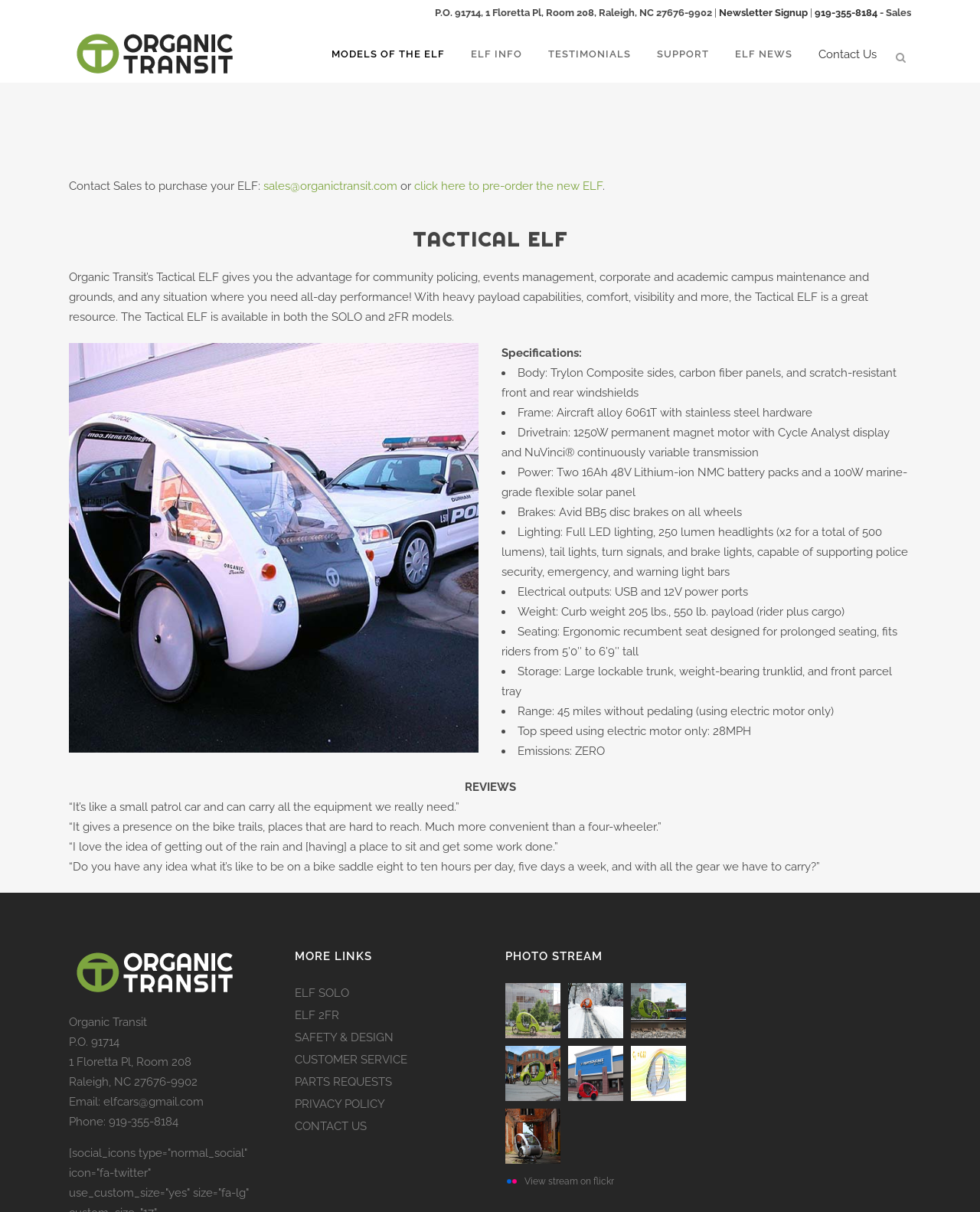What is the range of the Tactical ELF? Please answer the question using a single word or phrase based on the image.

45 miles